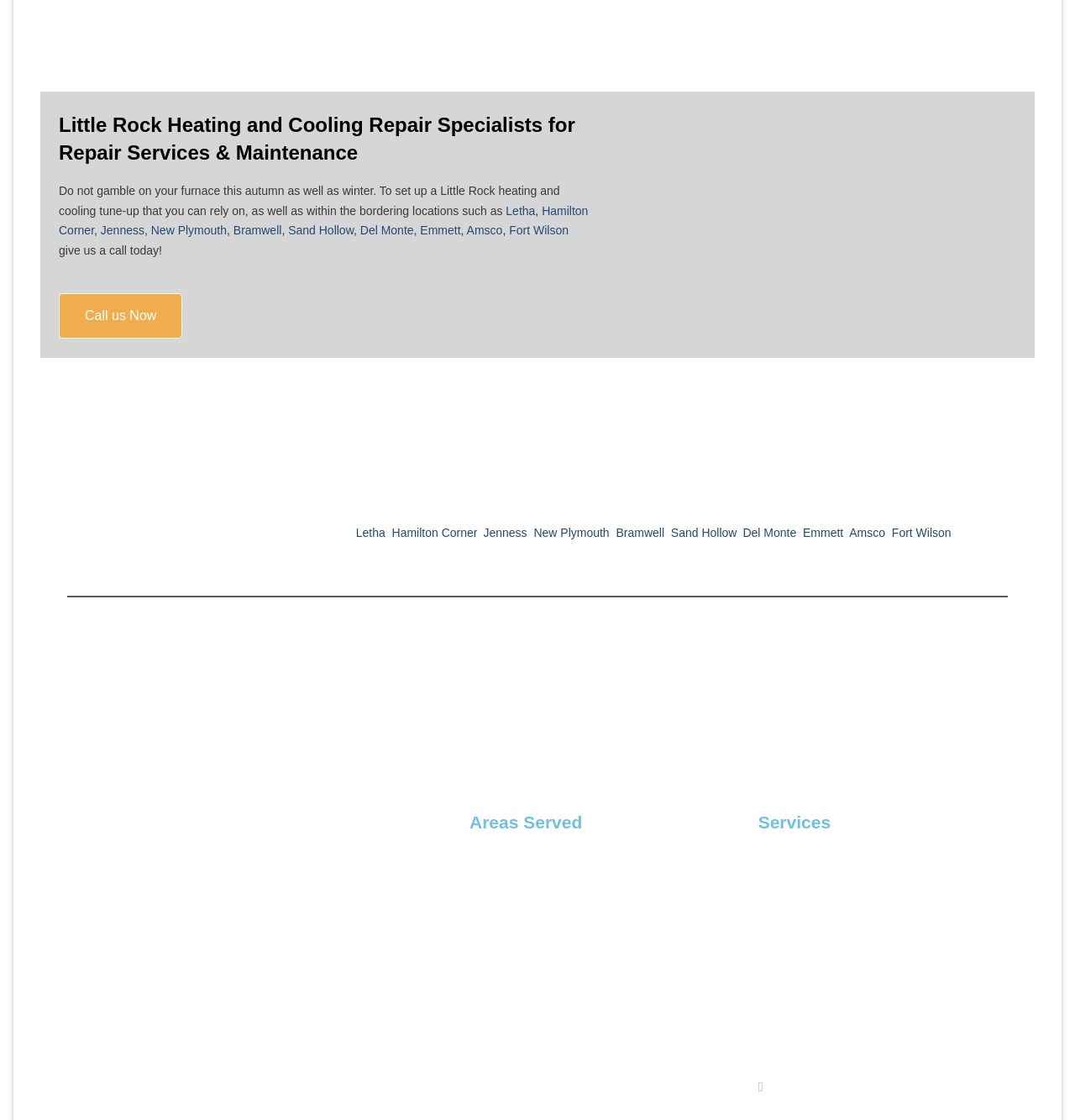Based on the image, provide a detailed and complete answer to the question: 
What areas are served by the HVAC company?

The areas served are mentioned in the text 'Also providing HVAC services in the surrounding areas' and a list of areas is provided including Letha, Hamilton Corner, Jenness, and more.